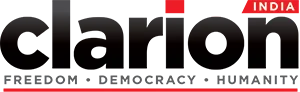Please study the image and answer the question comprehensively:
What is the accent color used in the logo?

The caption highlights the use of contrasting colors in the logo, and specifically mentions that the word 'INDIA' has a bright red accent, which adds to the visual appeal of the logo.